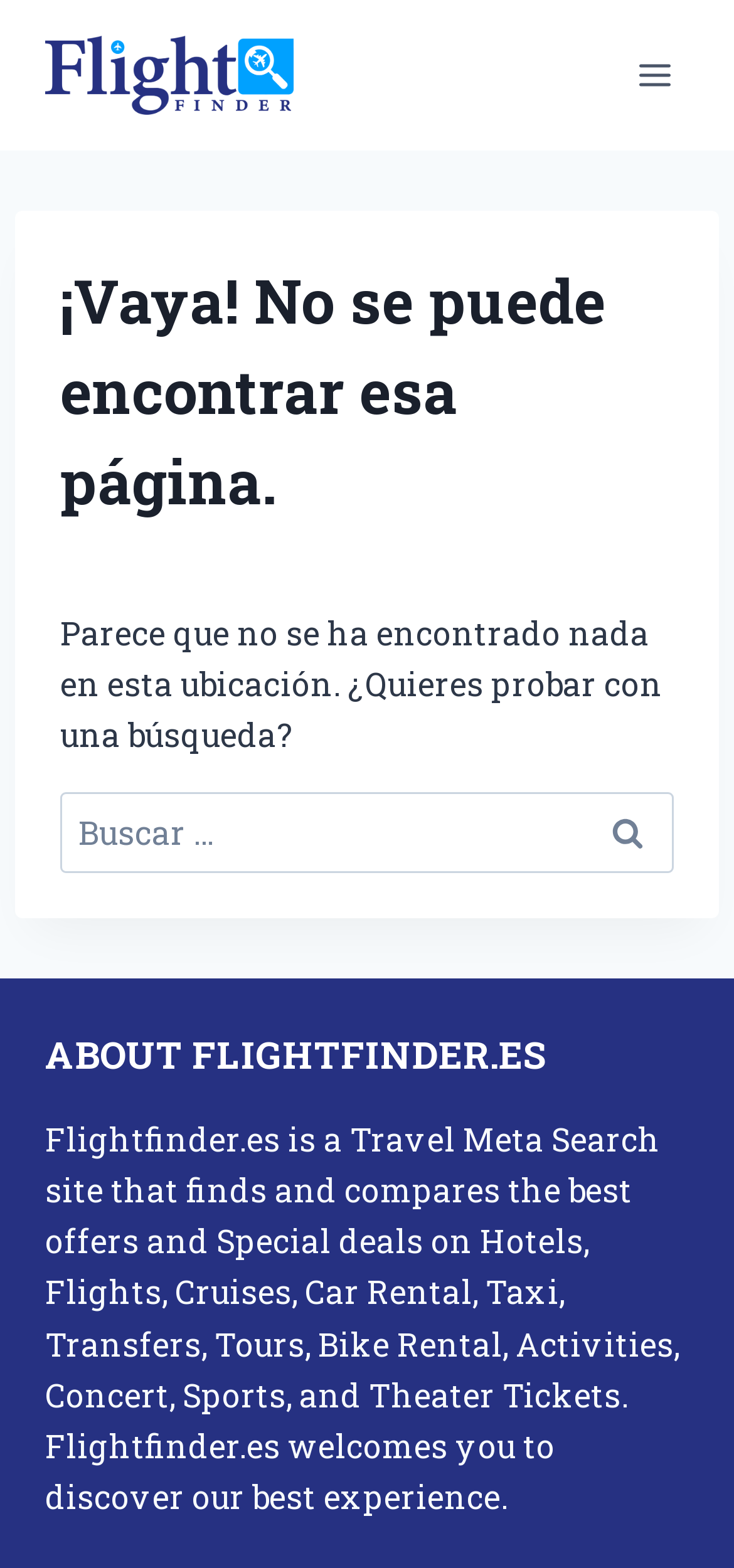Provide the bounding box coordinates of the HTML element described by the text: "Strong Bat Productions.". The coordinates should be in the format [left, top, right, bottom] with values between 0 and 1.

None